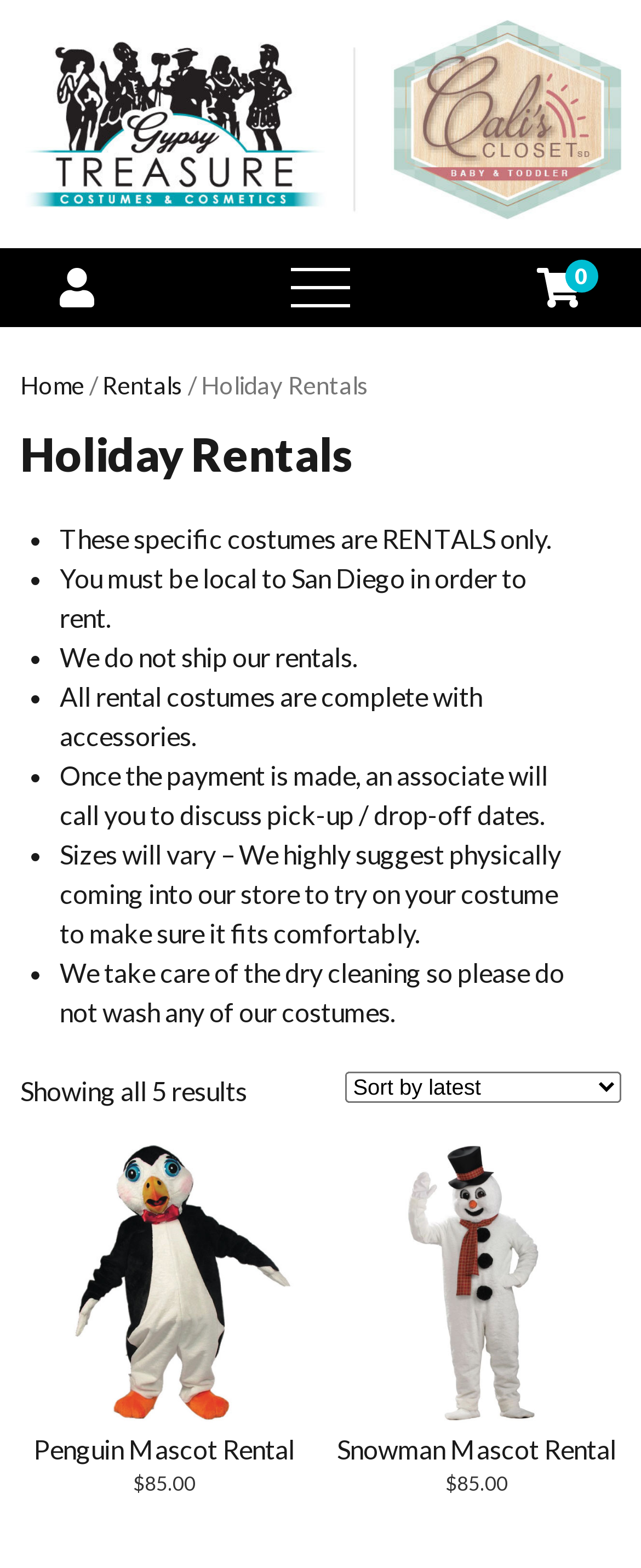Find the bounding box of the element with the following description: "Villas". The coordinates must be four float numbers between 0 and 1, formatted as [left, top, right, bottom].

None